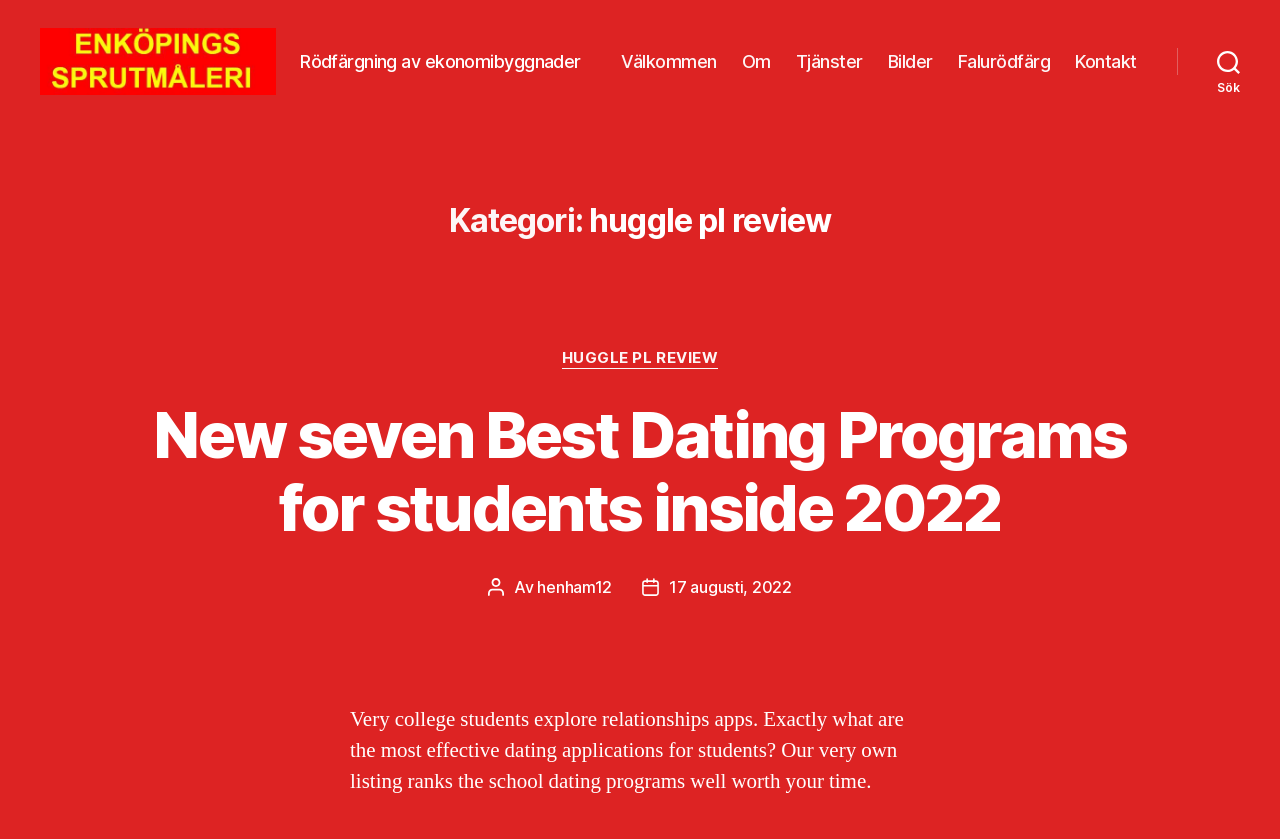What is the title of the current post?
Provide a one-word or short-phrase answer based on the image.

New seven Best Dating Programs for students inside 2022